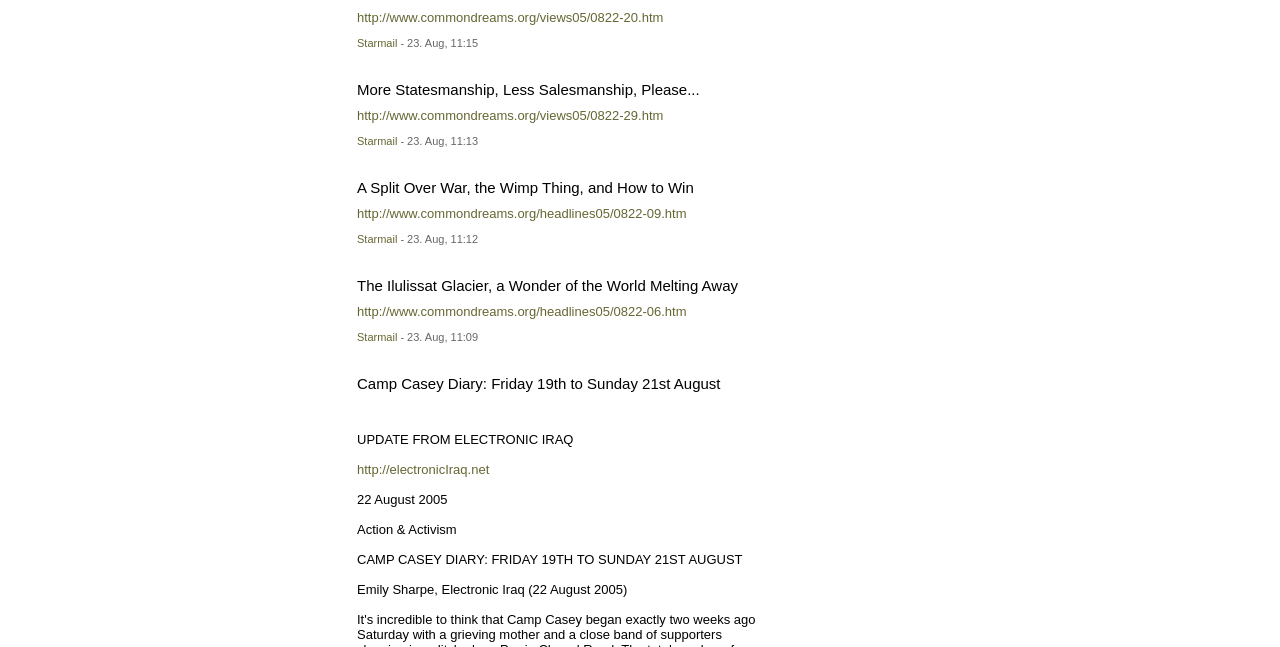Respond with a single word or phrase to the following question: What is the author of the Camp Casey Diary?

Emily Sharpe